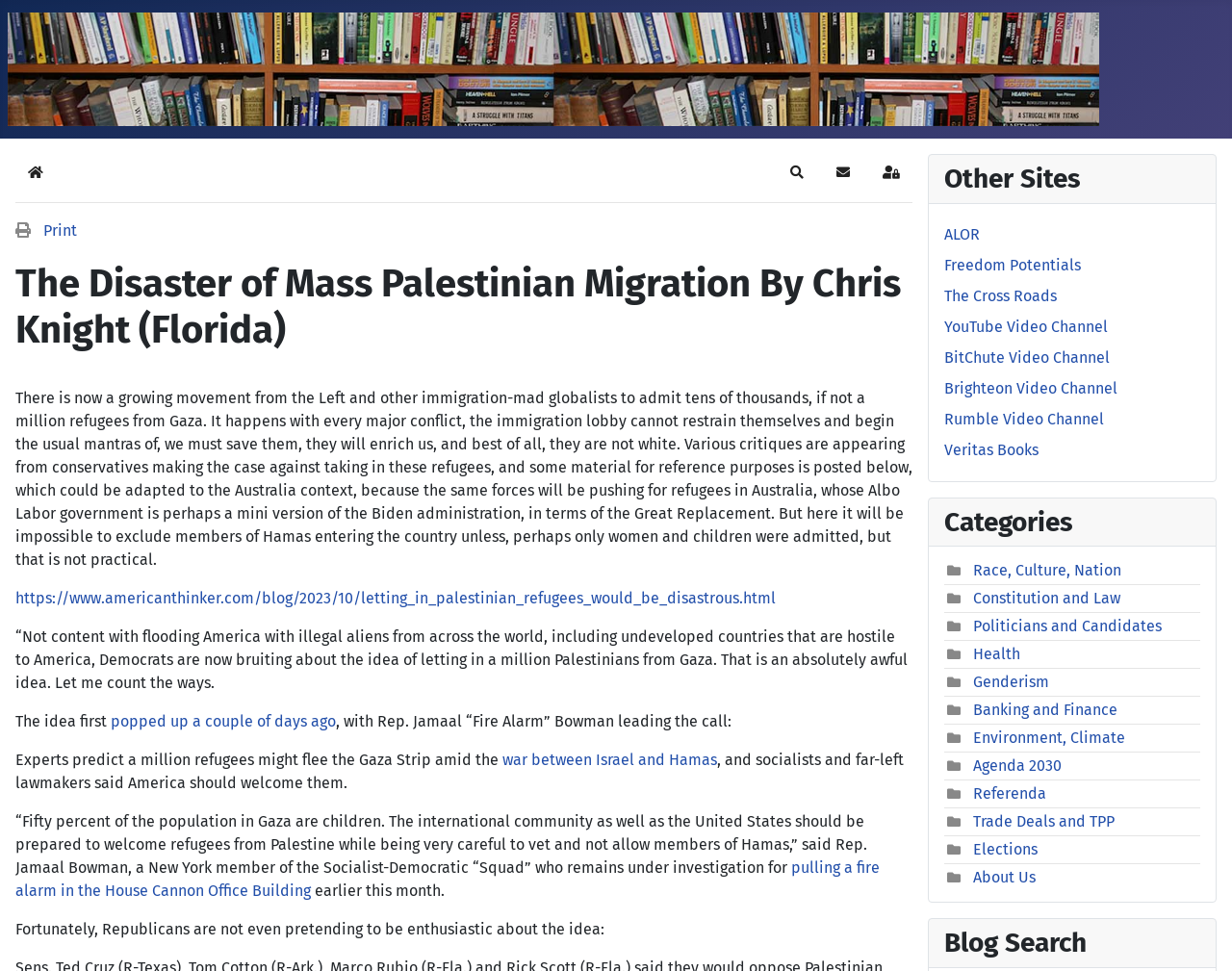What is the purpose of the 'Search' button? Examine the screenshot and reply using just one word or a brief phrase.

To search the blog